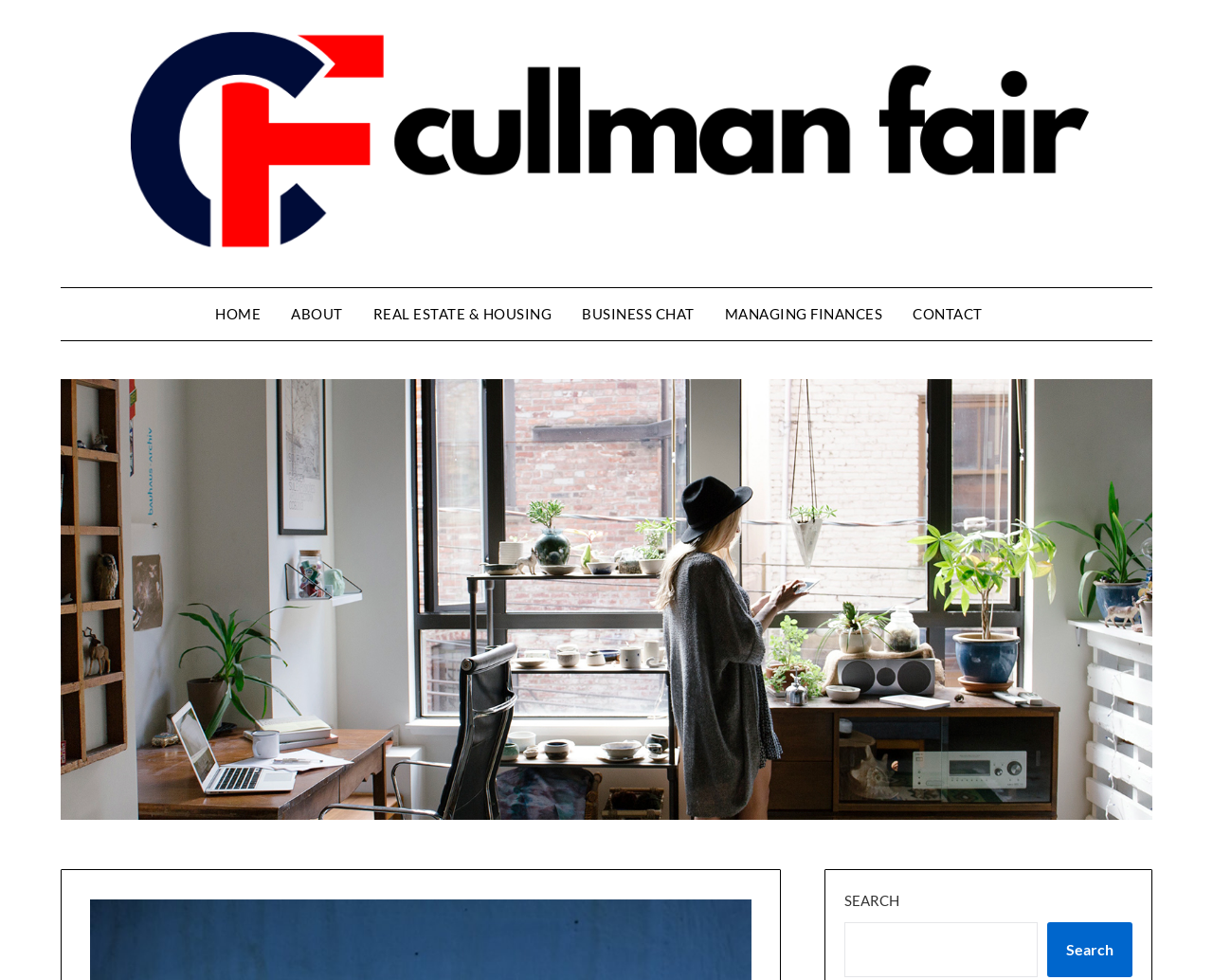Write an exhaustive caption that covers the webpage's main aspects.

The webpage appears to be a blog or article page focused on fire safety and prevention, specifically targeting parents and caregivers. At the top left of the page, there is a logo or image of "Cullman Fair" accompanied by a link to the same name. Below this, there is a navigation menu with six links: "HOME", "ABOUT", "REAL ESTATE & HOUSING", "BUSINESS CHAT", "MANAGING FINANCES", and "CONTACT", arranged horizontally from left to right.

Further down the page, there is a large image or banner, also with the "Cullman Fair" label, taking up most of the width. At the bottom right of the page, there is a search bar with a "SEARCH" label, a search input field, and a "Search" button.

The main content of the page is likely to be an article or blog post, as hinted by the meta description, which discusses the importance of teaching children about fire safety and prevention, citing the alarming statistic that children start 43% of all home fires.